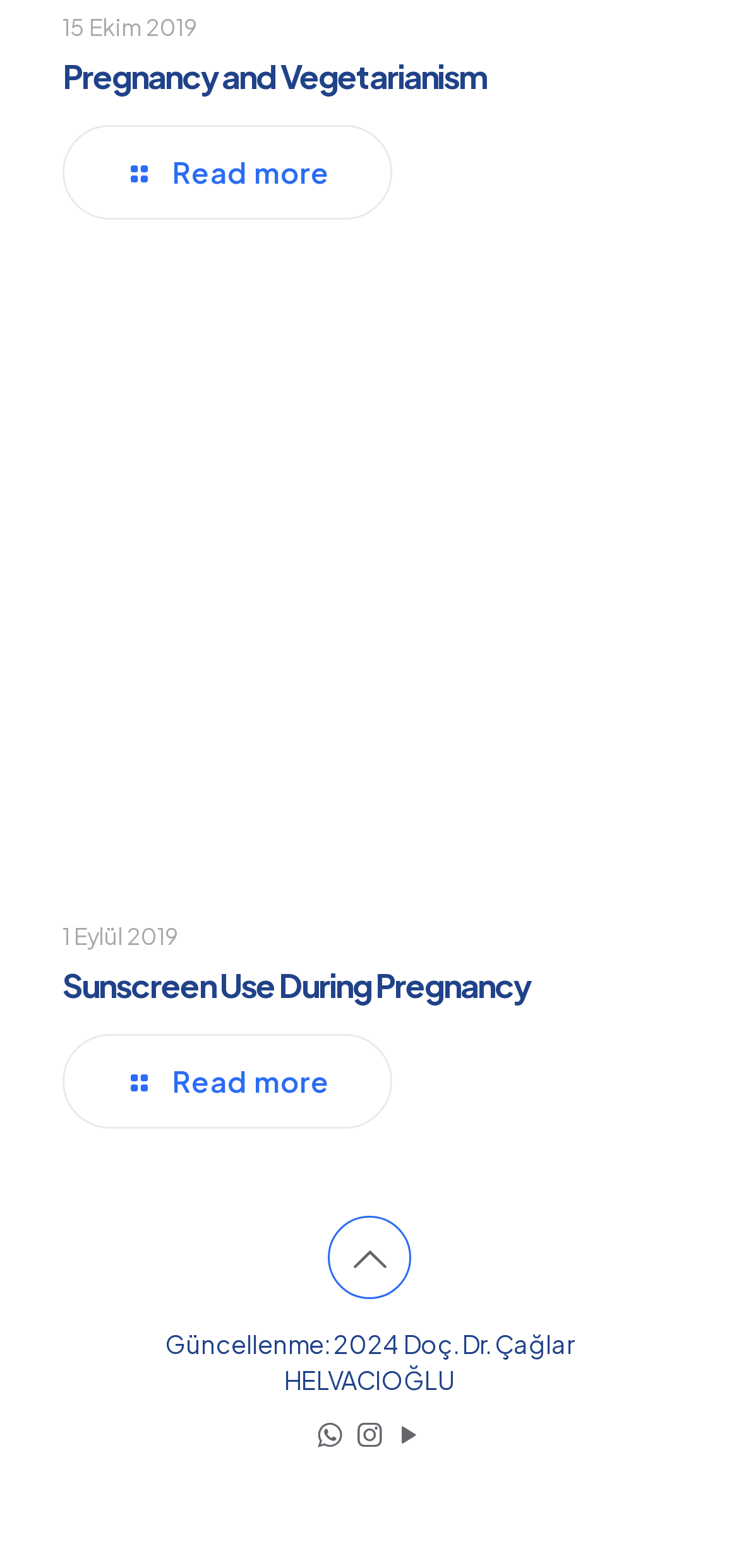Using the format (top-left x, top-left y, bottom-right x, bottom-right y), and given the element description, identify the bounding box coordinates within the screenshot: aria-label="WhatsApp icon" title="WhatsApp"

[0.427, 0.902, 0.465, 0.925]